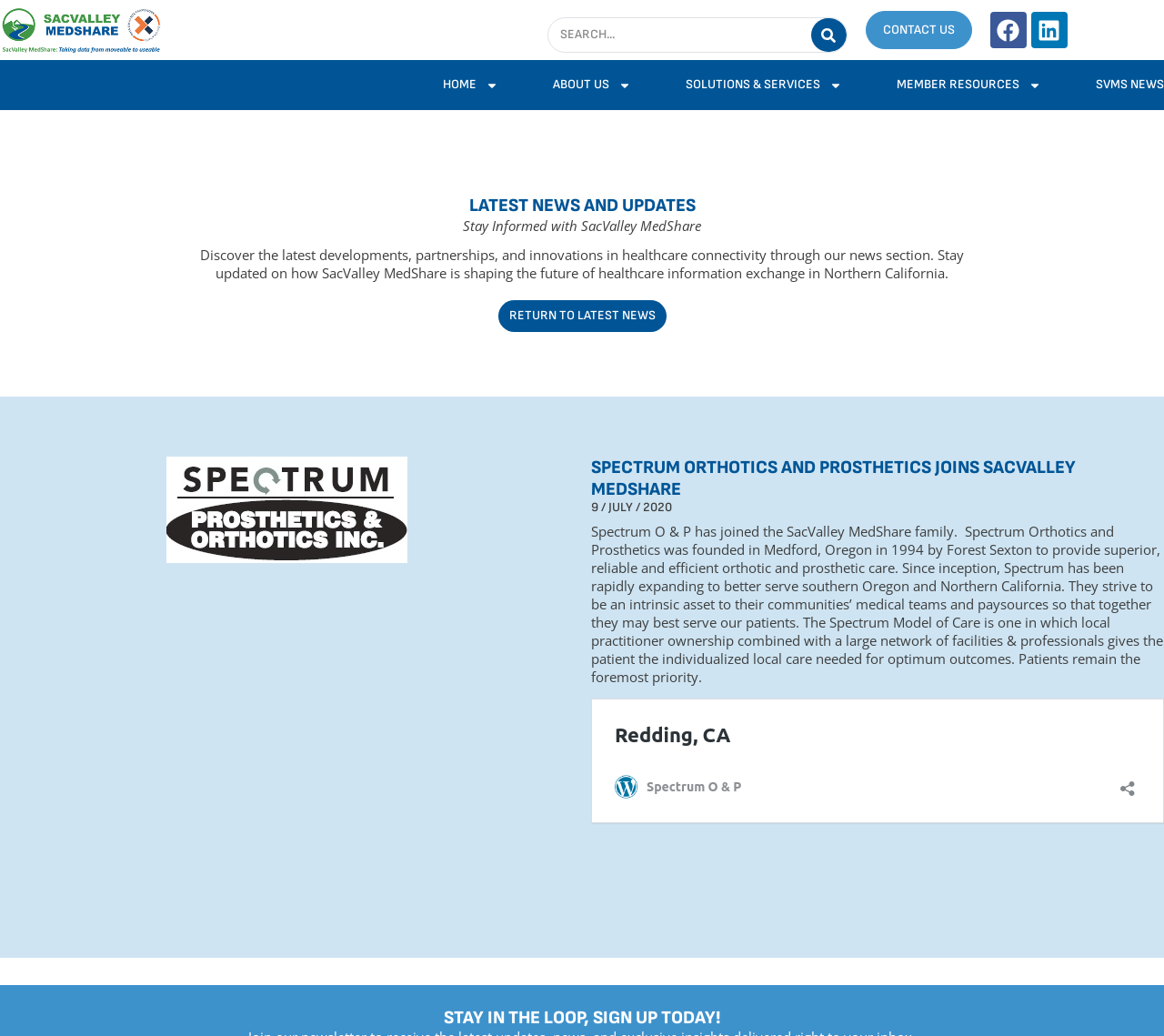What is the year Spectrum Orthotics and Prosthetics was founded?
Give a thorough and detailed response to the question.

According to the webpage content, specifically the StaticText 'Spectrum Orthotics and Prosthetics was founded in Medford, Oregon in 1994 by Forest Sexton...', we can determine that the year Spectrum Orthotics and Prosthetics was founded is 1994.